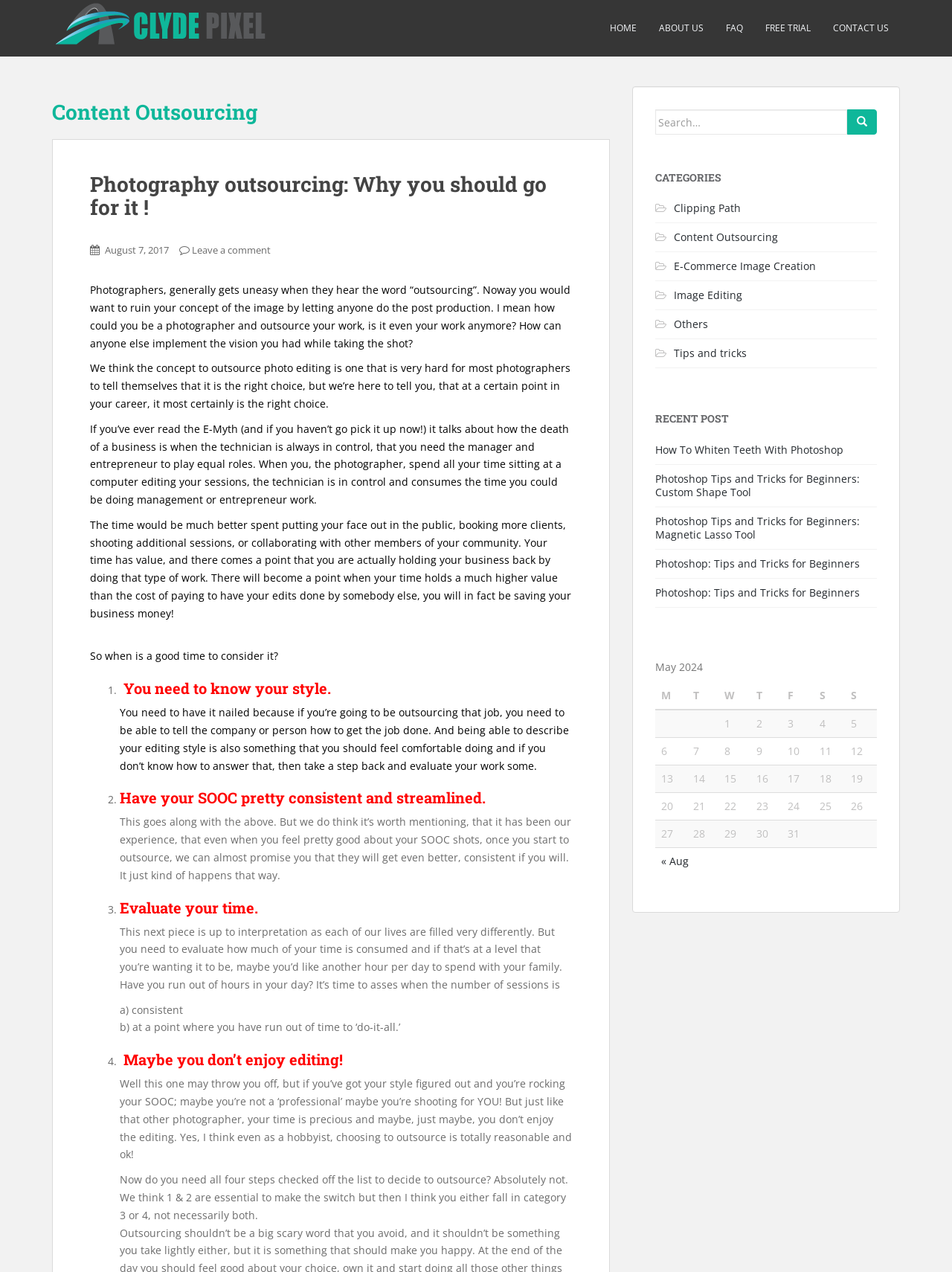How many categories are listed? Look at the image and give a one-word or short phrase answer.

6